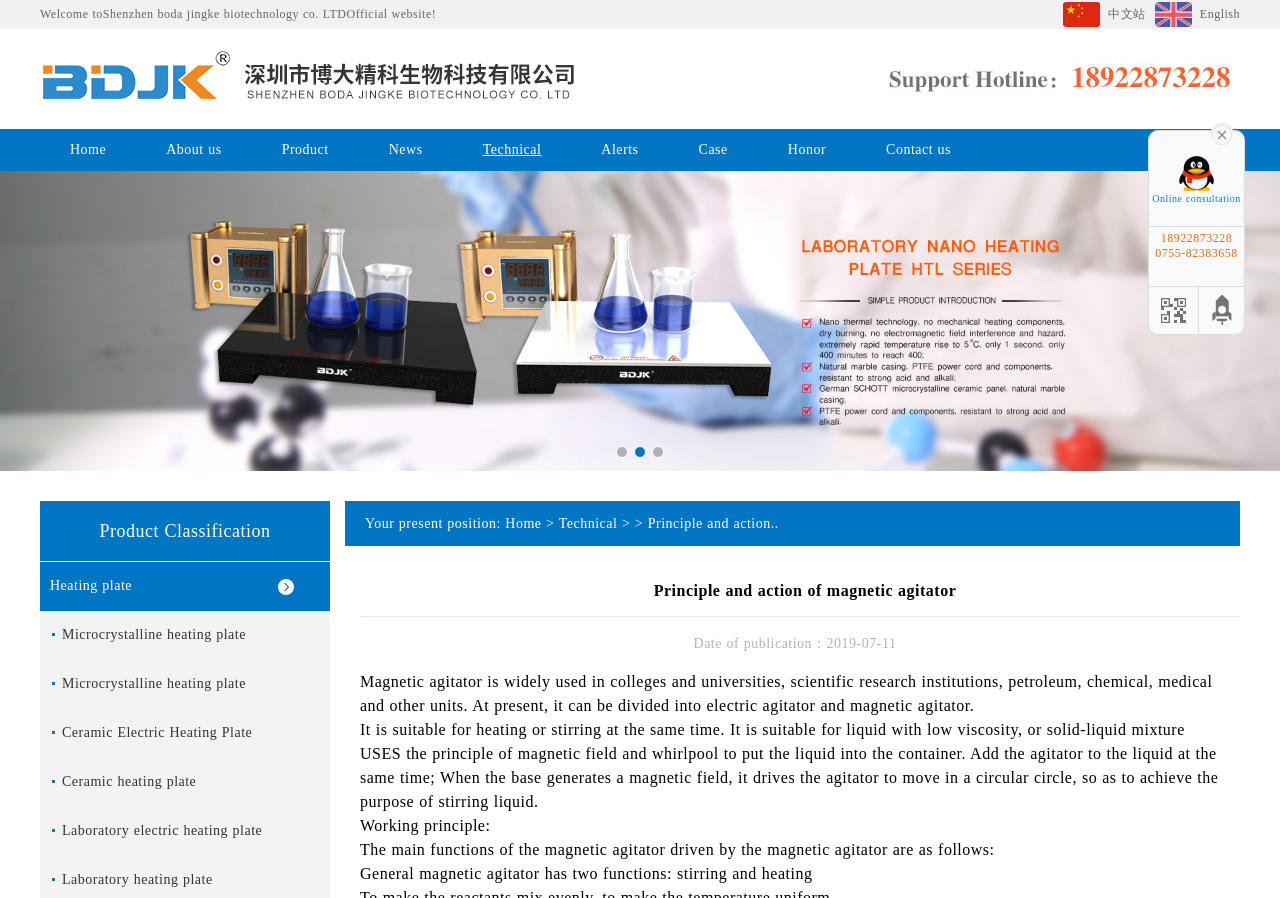What is the navigation menu item that comes after 'Product'?
Please provide an in-depth and detailed response to the question.

I found the navigation menu item that comes after 'Product' by looking at the navigation menu at the top of the webpage. The menu items are listed in a horizontal row, and 'News' is the item that comes immediately after 'Product'.